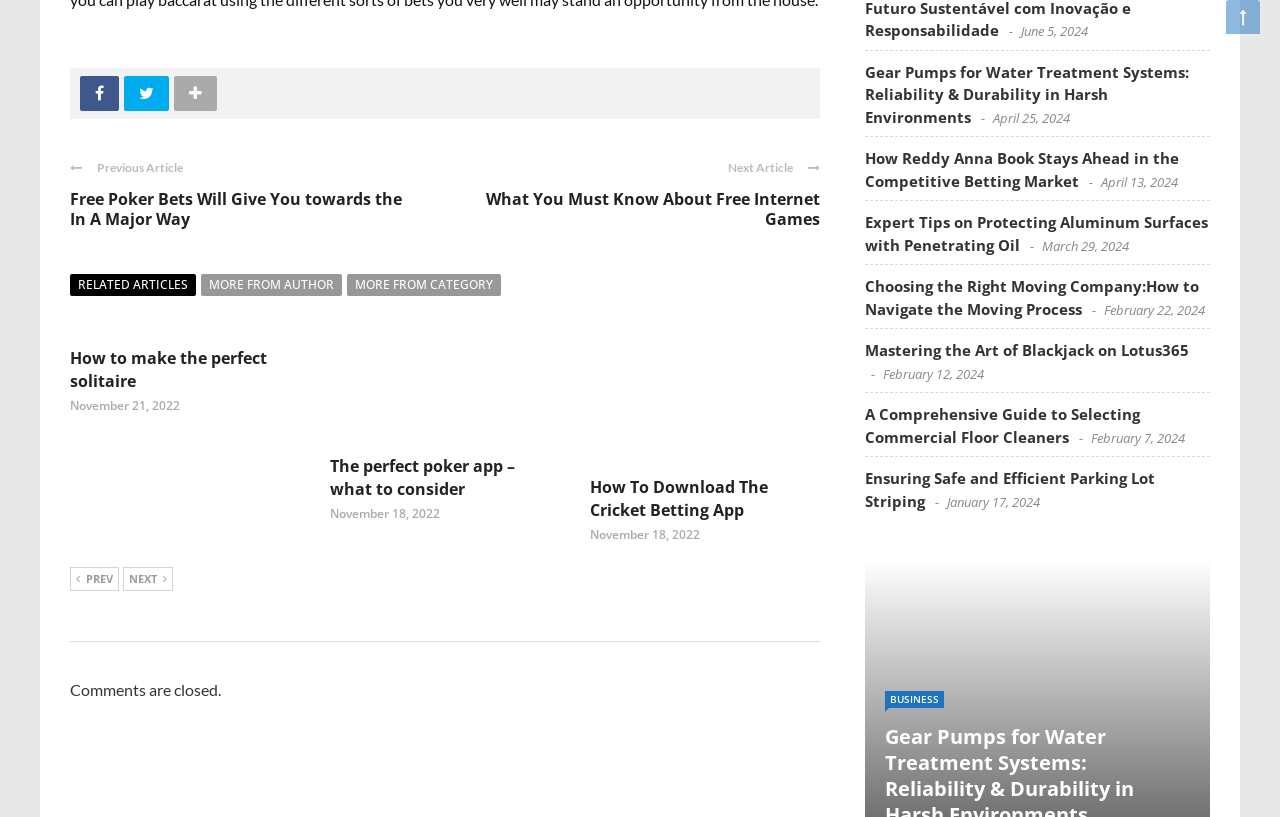Please answer the following question using a single word or phrase: 
What is the date of the last article?

November 21, 2022